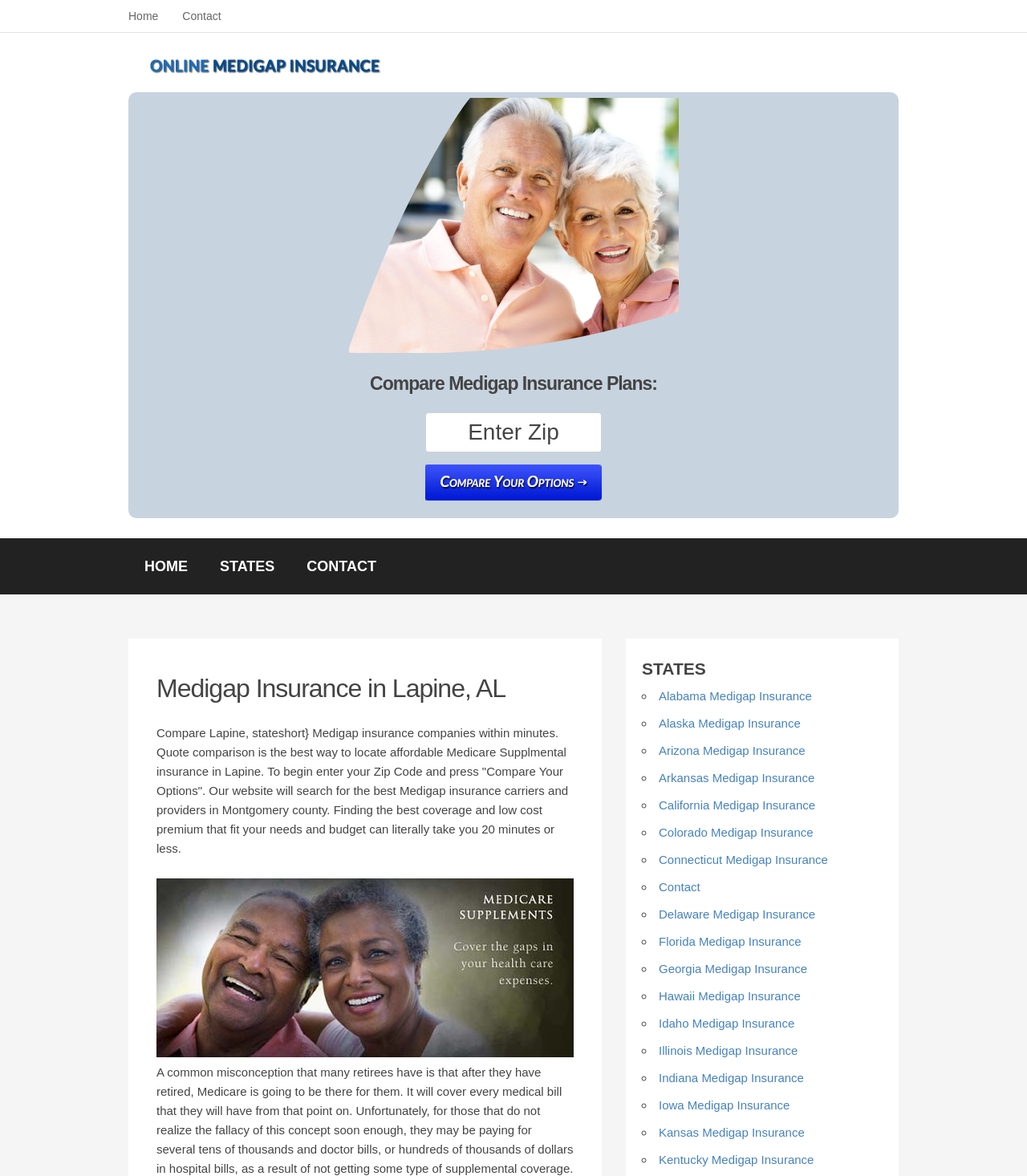What is the purpose of this webpage?
Please provide a single word or phrase in response based on the screenshot.

Compare Medigap Insurance Plans